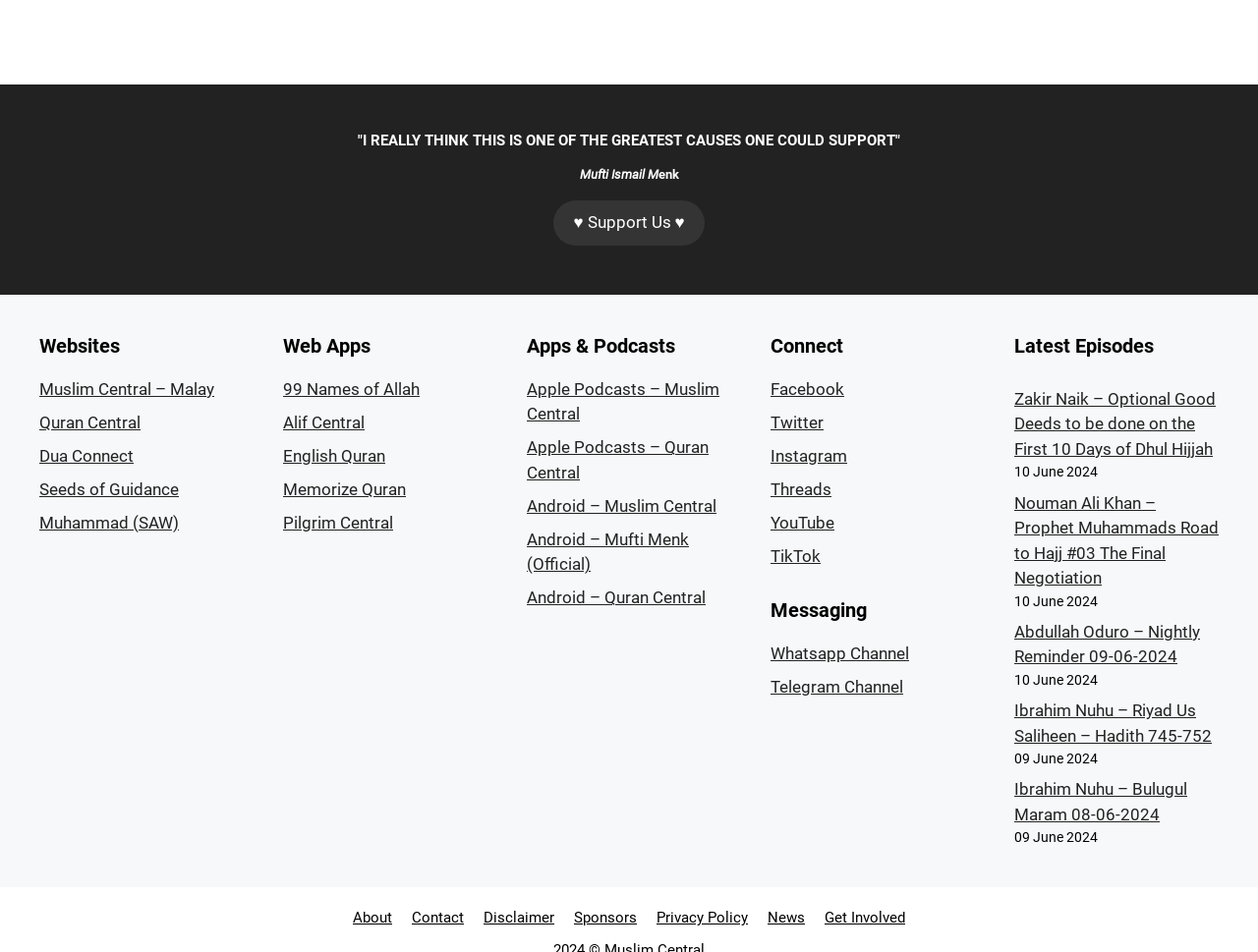What is the name of the person quoted in the heading?
Using the image as a reference, answer the question with a short word or phrase.

Mufti Ismail Menk